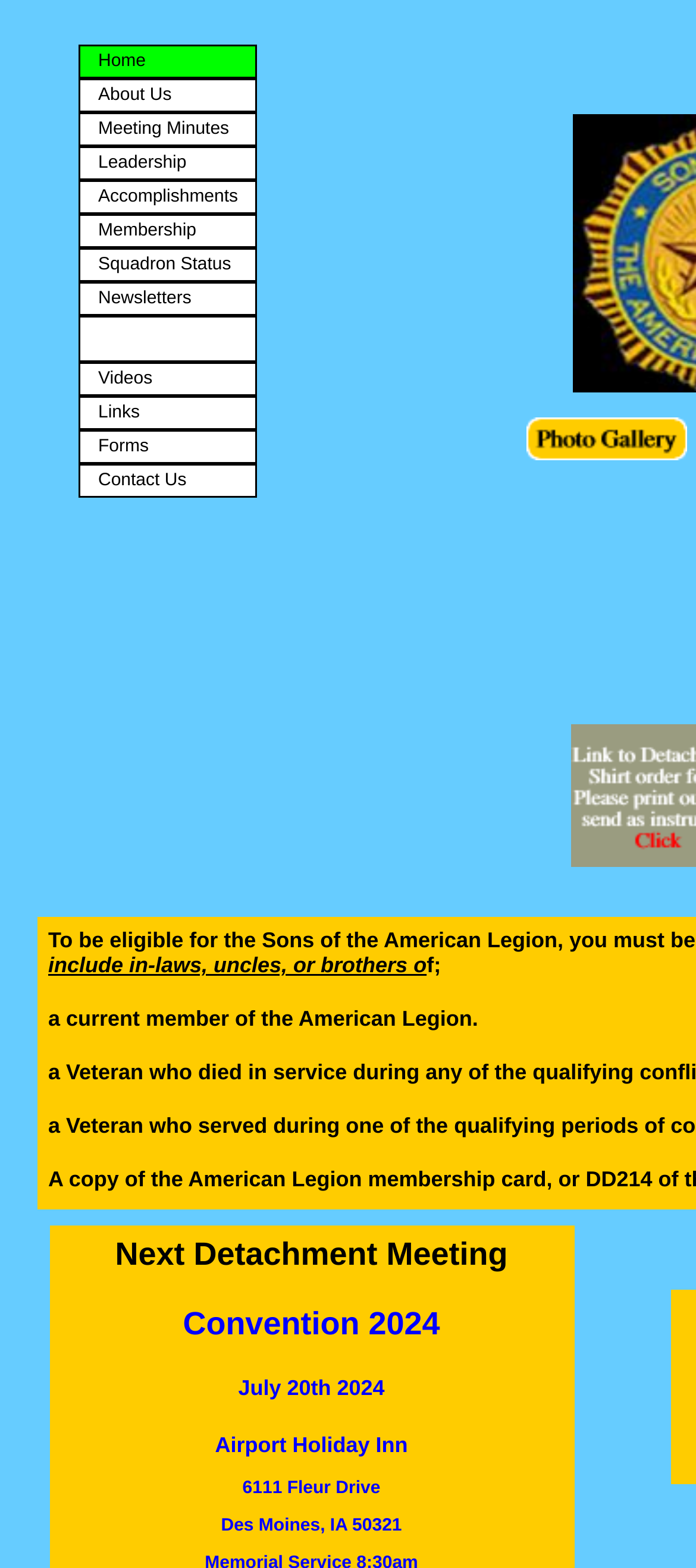What is the text above the grid cells?
Please use the image to provide an in-depth answer to the question.

I looked at the StaticText elements above the grid cells and found the text 'include in-laws, uncles, or brothers o' and 'f;' which are likely part of a sentence or phrase.